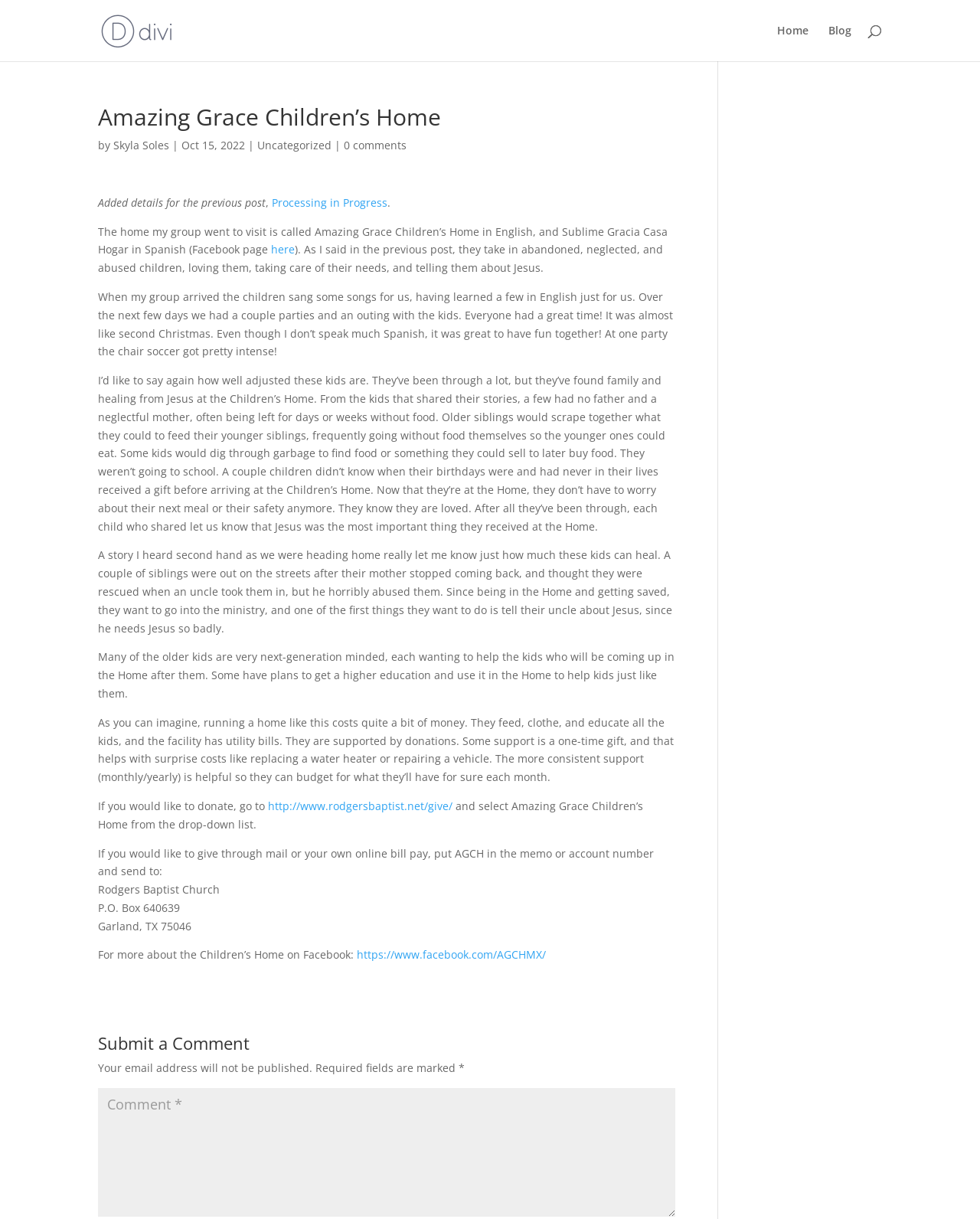Please respond to the question with a concise word or phrase:
How can one donate to the Amazing Grace Children’s Home?

Through the Rodgers Baptist Church website